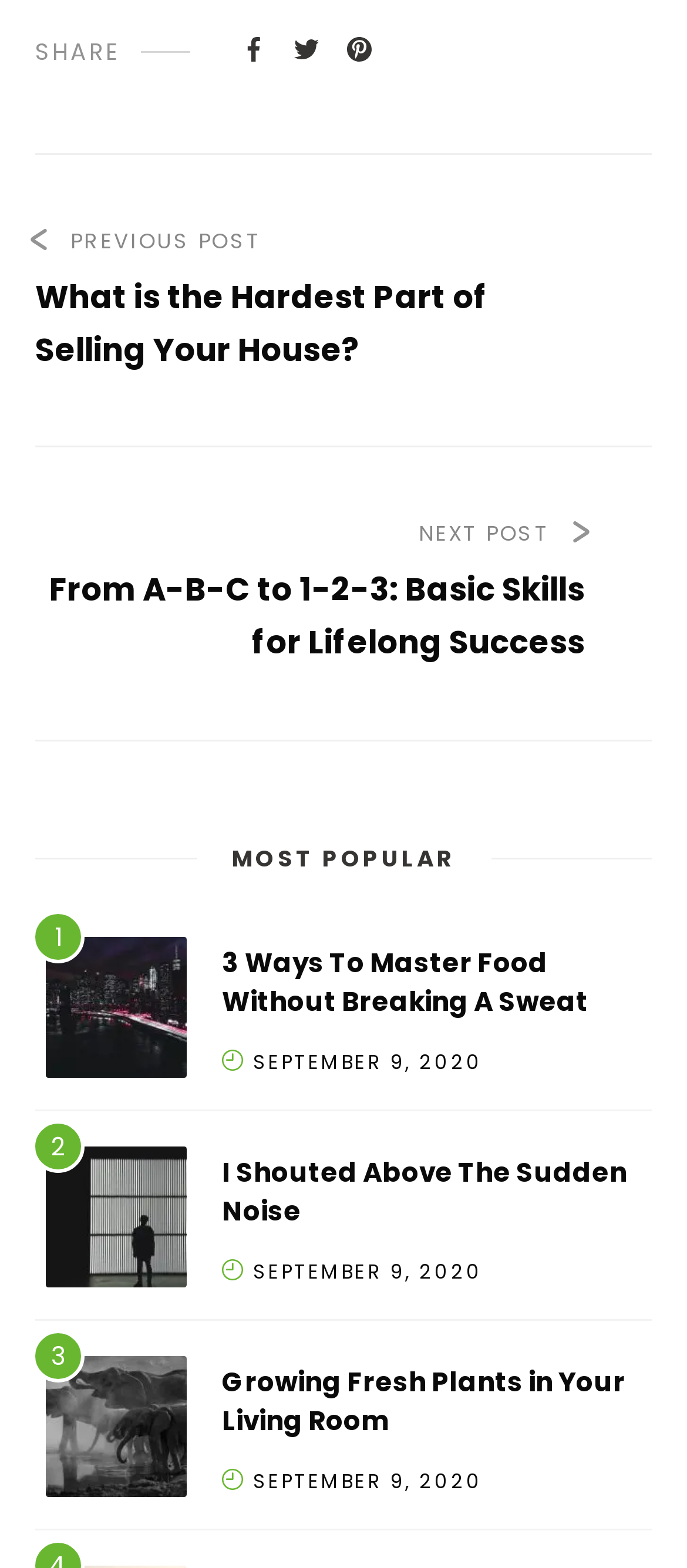Provide a thorough and detailed response to the question by examining the image: 
What is the title of the most popular post?

I looked at the section labeled 'MOST POPULAR' and found the title of the post, which is '3 Ways To Master Food Without Breaking A Sweat'.